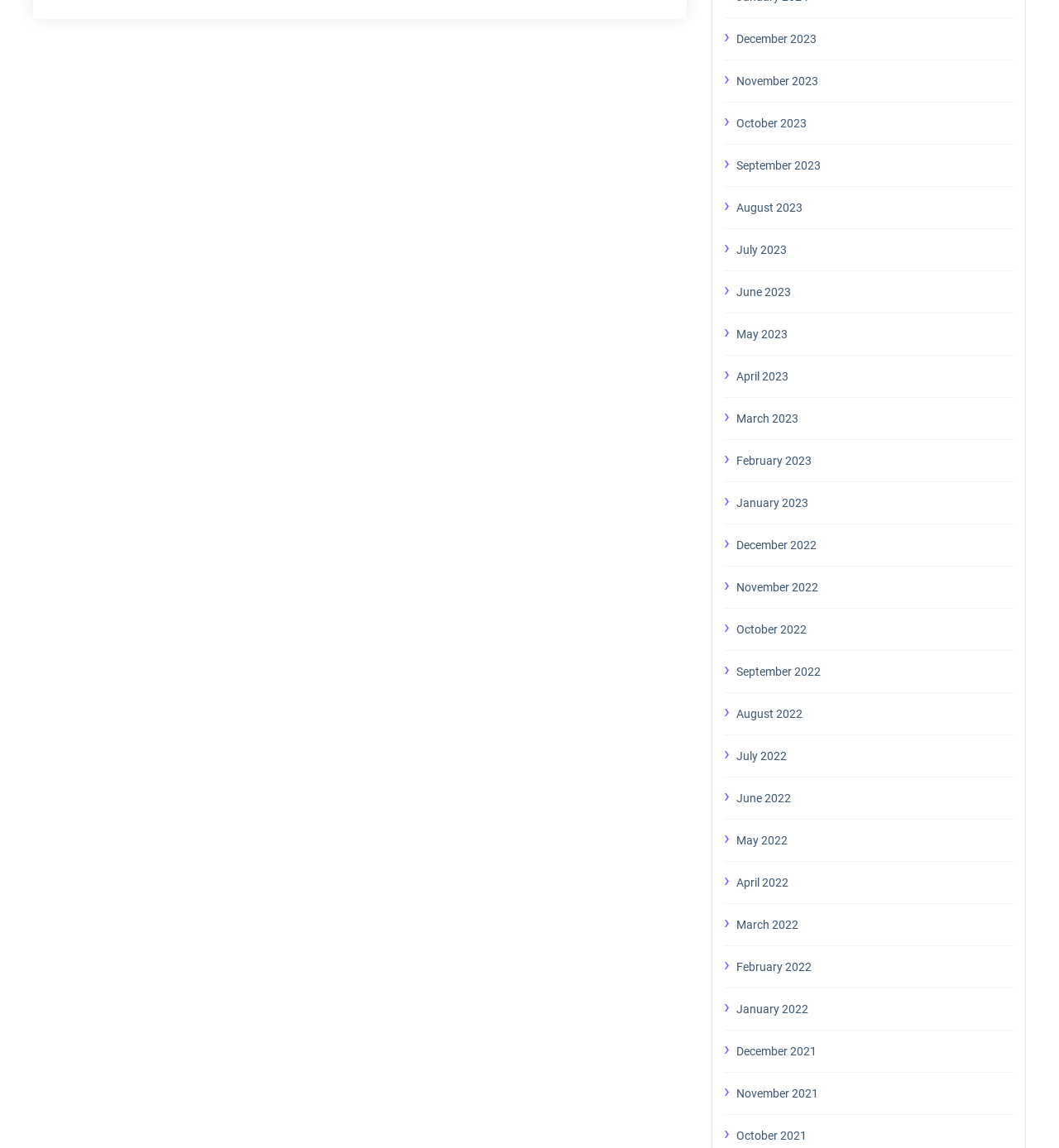Pinpoint the bounding box coordinates of the area that should be clicked to complete the following instruction: "Schedule a furnace inspection". The coordinates must be given as four float numbers between 0 and 1, i.e., [left, top, right, bottom].

None